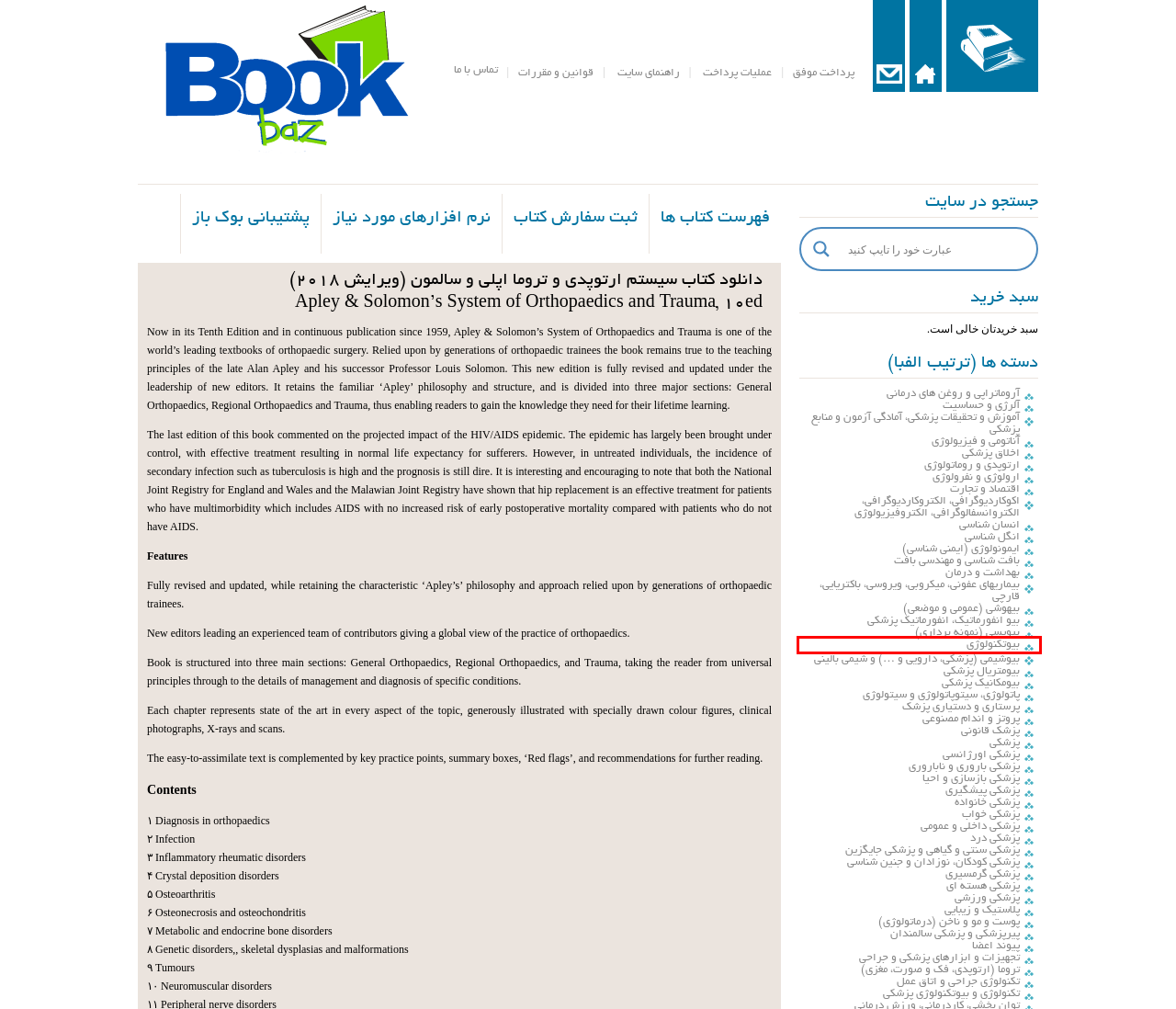Review the screenshot of a webpage that includes a red bounding box. Choose the most suitable webpage description that matches the new webpage after clicking the element within the red bounding box. Here are the candidates:
A. تکنولوژی جراحی و اتاق عمل | بوک باز
B. پزشکی هسته ای | بوک باز
C. ثبت سفارش کتاب | BookBaz
D. پیوند اعضا | بوک باز
E. اکوکاردیوگرافی، الکتروکاردیوگرافی، الکتروانسفالوگرافی، الکتروفیزیولوژی | بوک باز
F. بیوتکنولوژی | بوک باز
G. پزشکی سنتی و گیاهی و پزشکی جایگزین | بوک باز
H. انسان شناسی | بوک باز

F